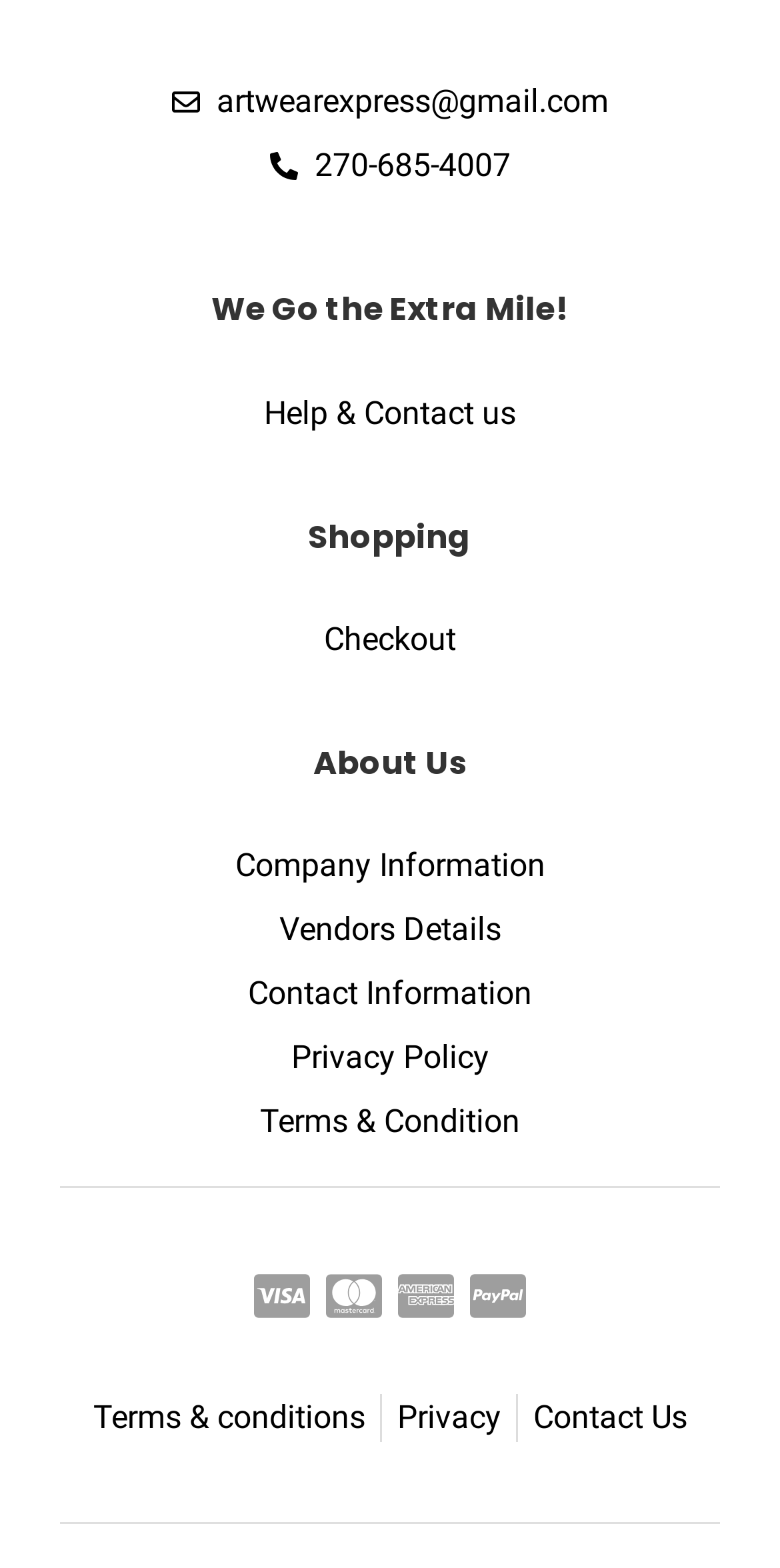Locate the bounding box coordinates of the area that needs to be clicked to fulfill the following instruction: "Get help and contact us". The coordinates should be in the format of four float numbers between 0 and 1, namely [left, top, right, bottom].

[0.077, 0.248, 0.923, 0.279]